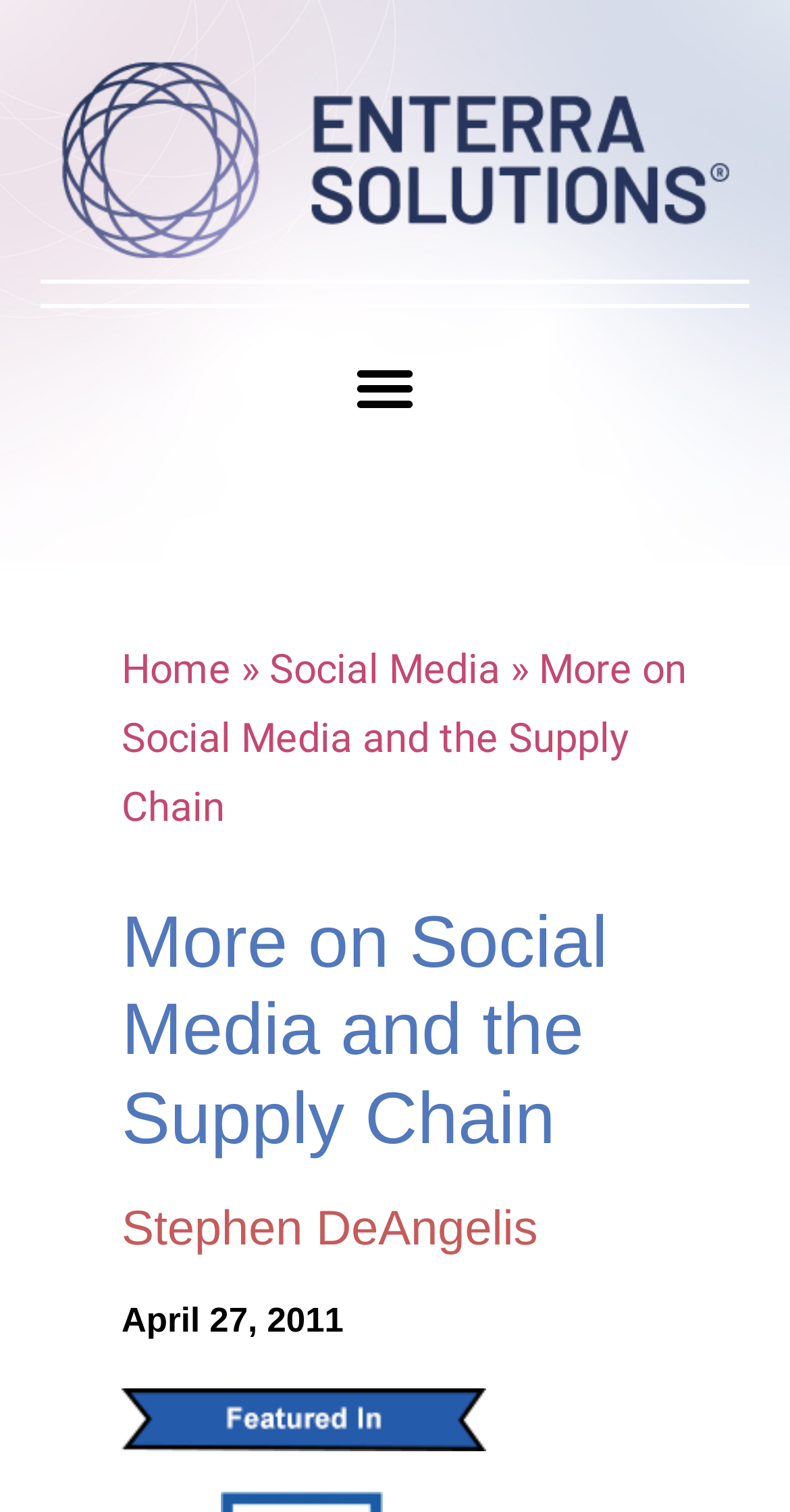Provide a short, one-word or phrase answer to the question below:
When was the article published?

April 27, 2011